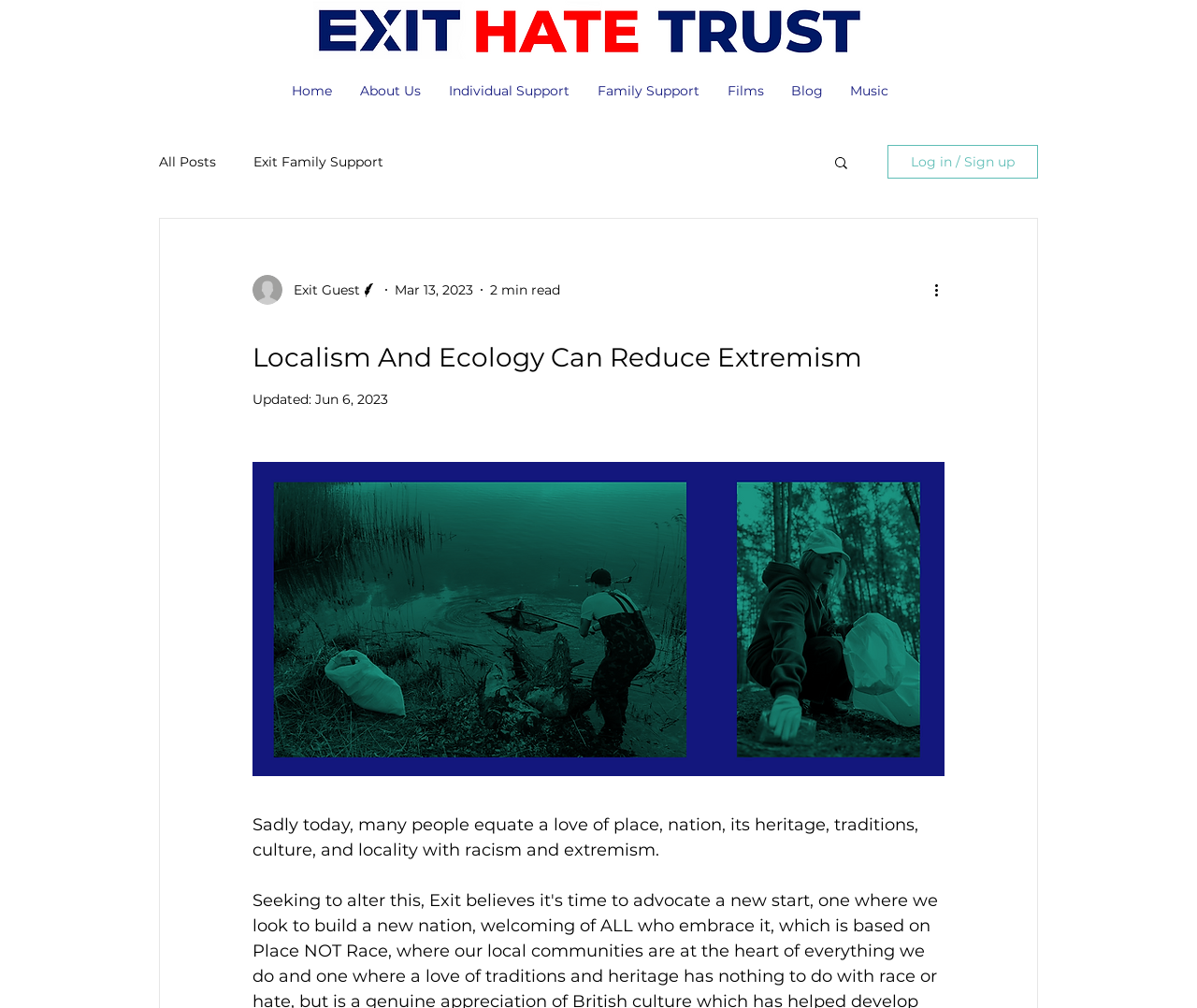What type of content is available on the 'Films' page?
Use the image to give a comprehensive and detailed response to the question.

The presence of a navigation link called 'Films' suggests that the page contains video content, which is a common type of media associated with films.